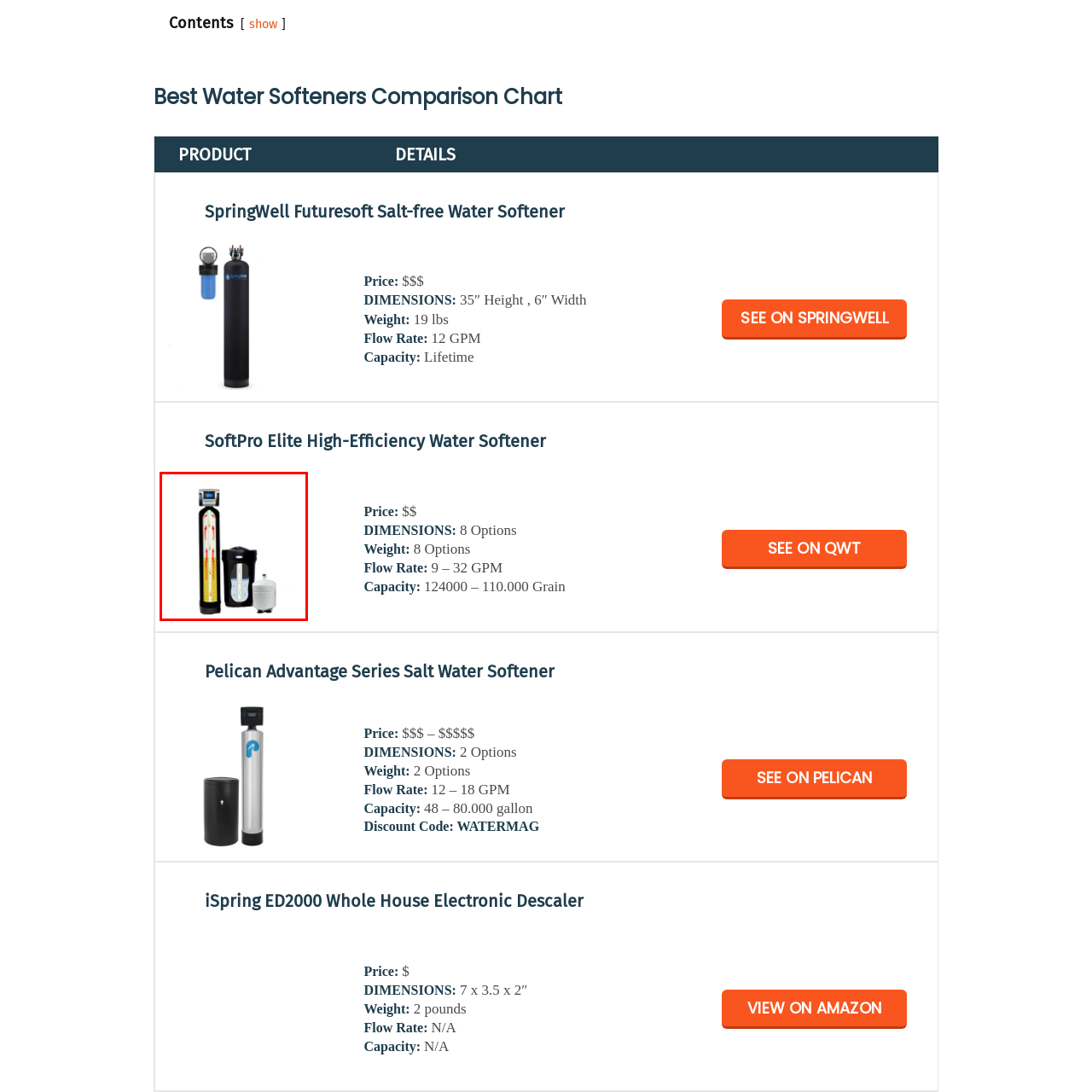What is the purpose of the brine tank?
Carefully examine the image within the red bounding box and provide a detailed answer to the question.

According to the caption, the brine tank is 'essential for regeneration cycles', implying that it plays a crucial role in the system's regeneration process.